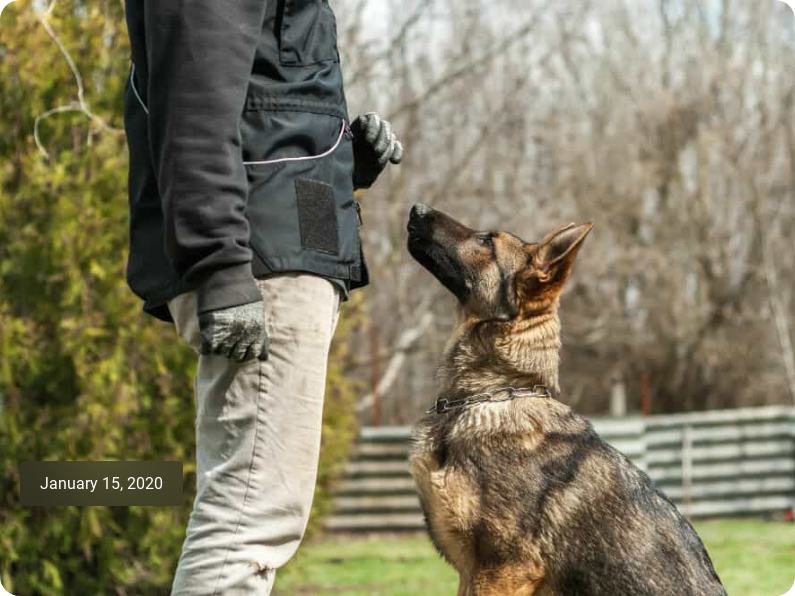Use the information in the screenshot to answer the question comprehensively: What is the trainer wearing?

The caption describes the trainer's attire as a dark jacket and light pants, which suggests a casual yet professional outfit suitable for outdoor training.